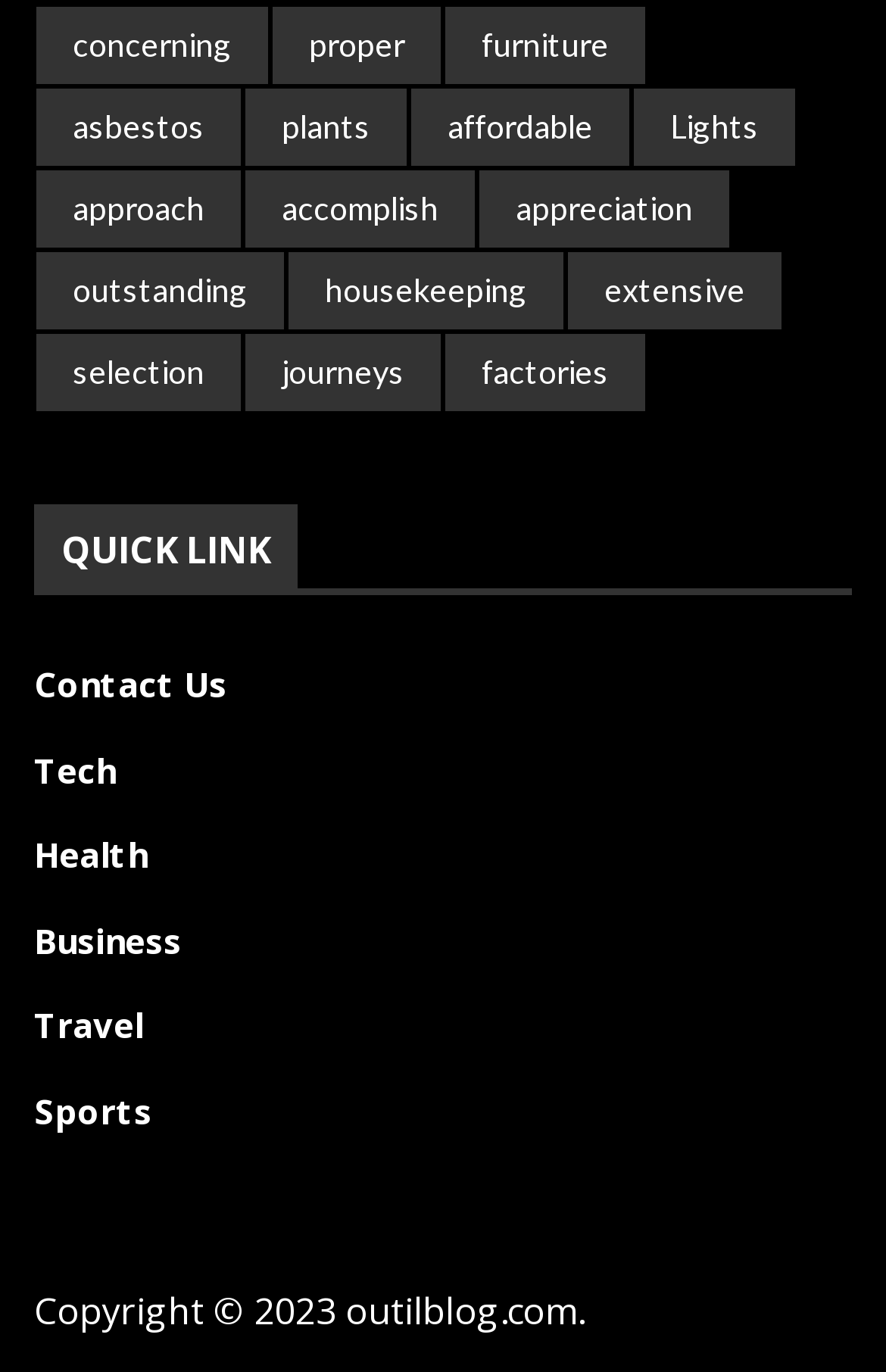Kindly determine the bounding box coordinates of the area that needs to be clicked to fulfill this instruction: "visit Tech page".

[0.038, 0.544, 0.131, 0.577]